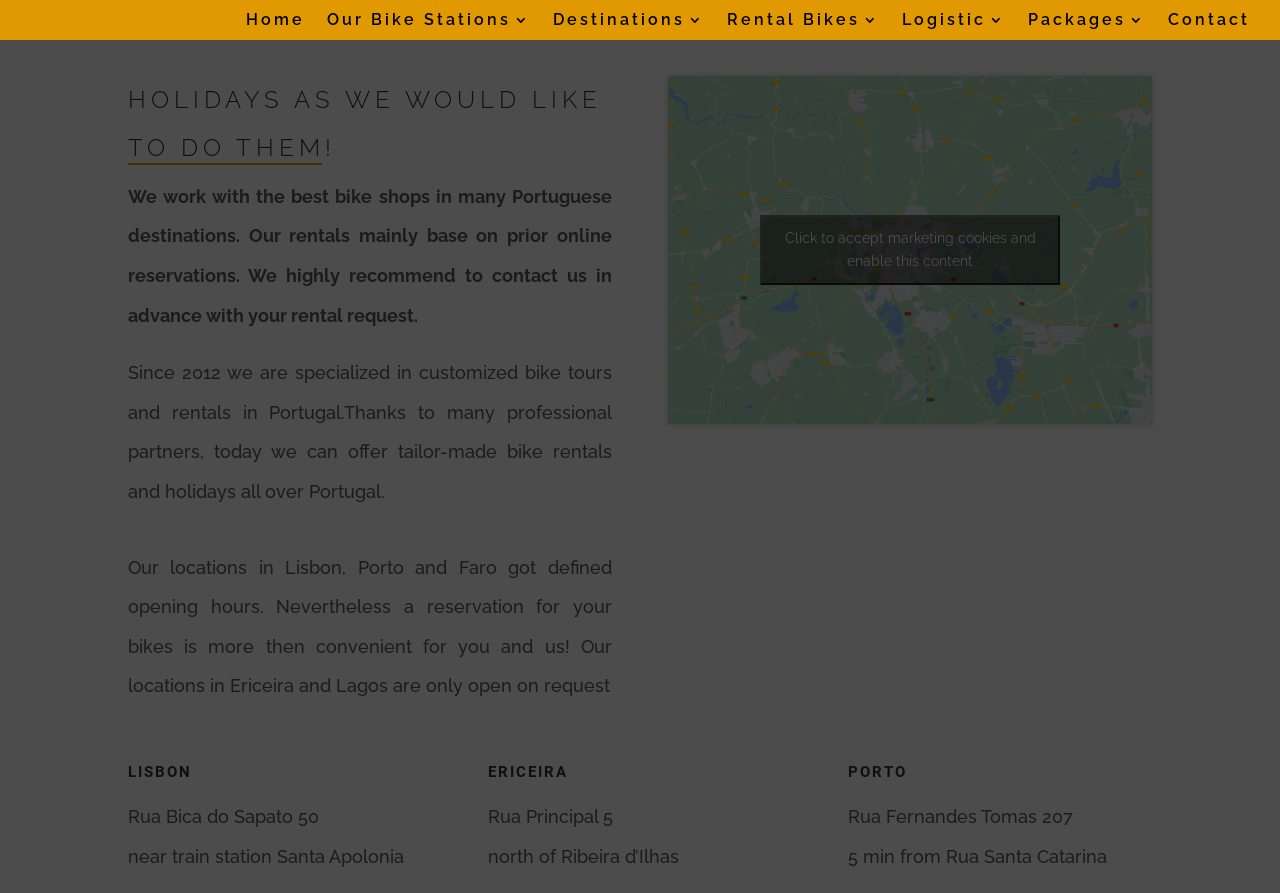Locate the bounding box coordinates of the clickable element to fulfill the following instruction: "Check Porto location". Provide the coordinates as four float numbers between 0 and 1 in the format [left, top, right, bottom].

[0.663, 0.848, 0.9, 0.893]